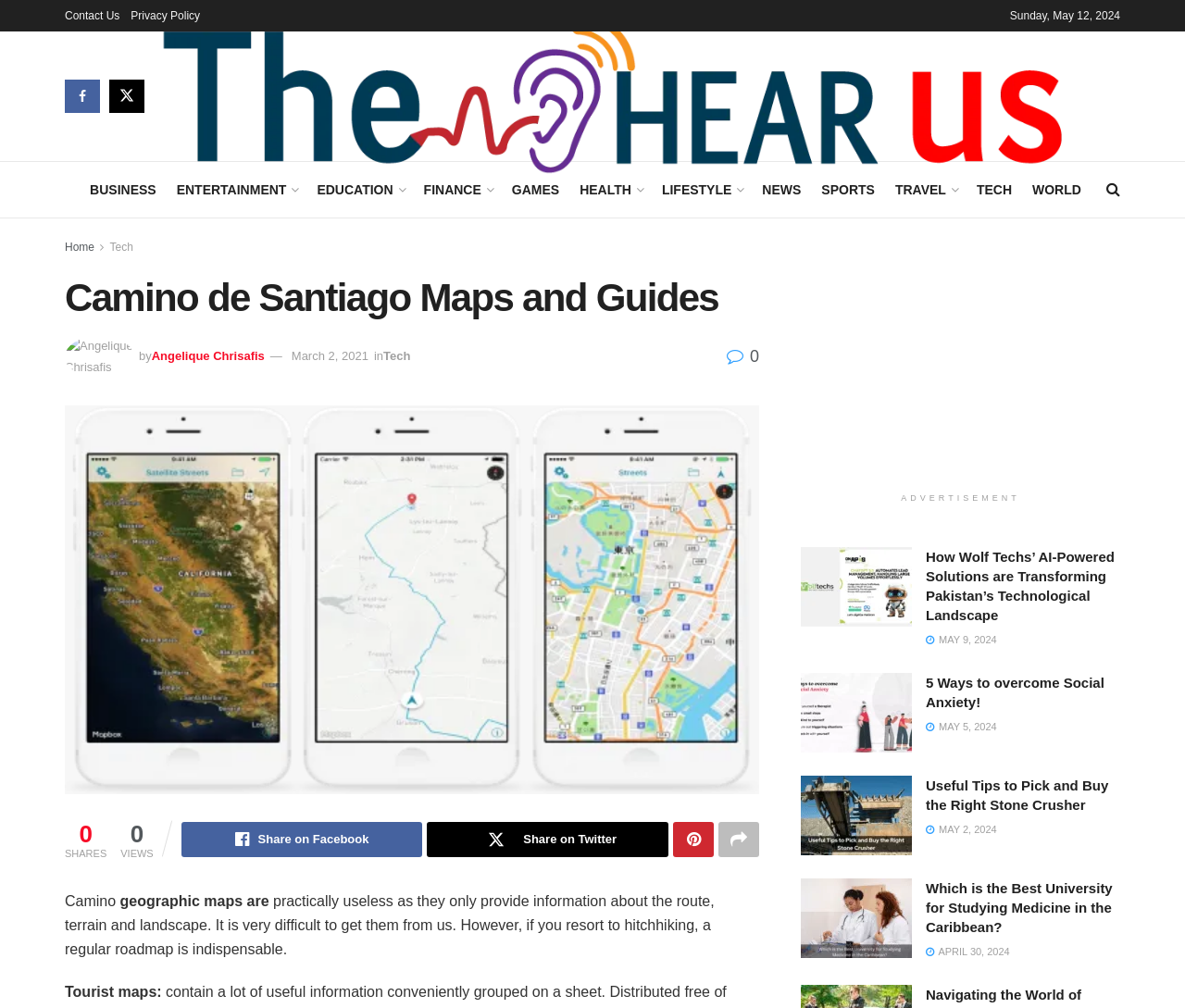Determine the main heading of the webpage and generate its text.

Camino de Santiago Maps and Guides